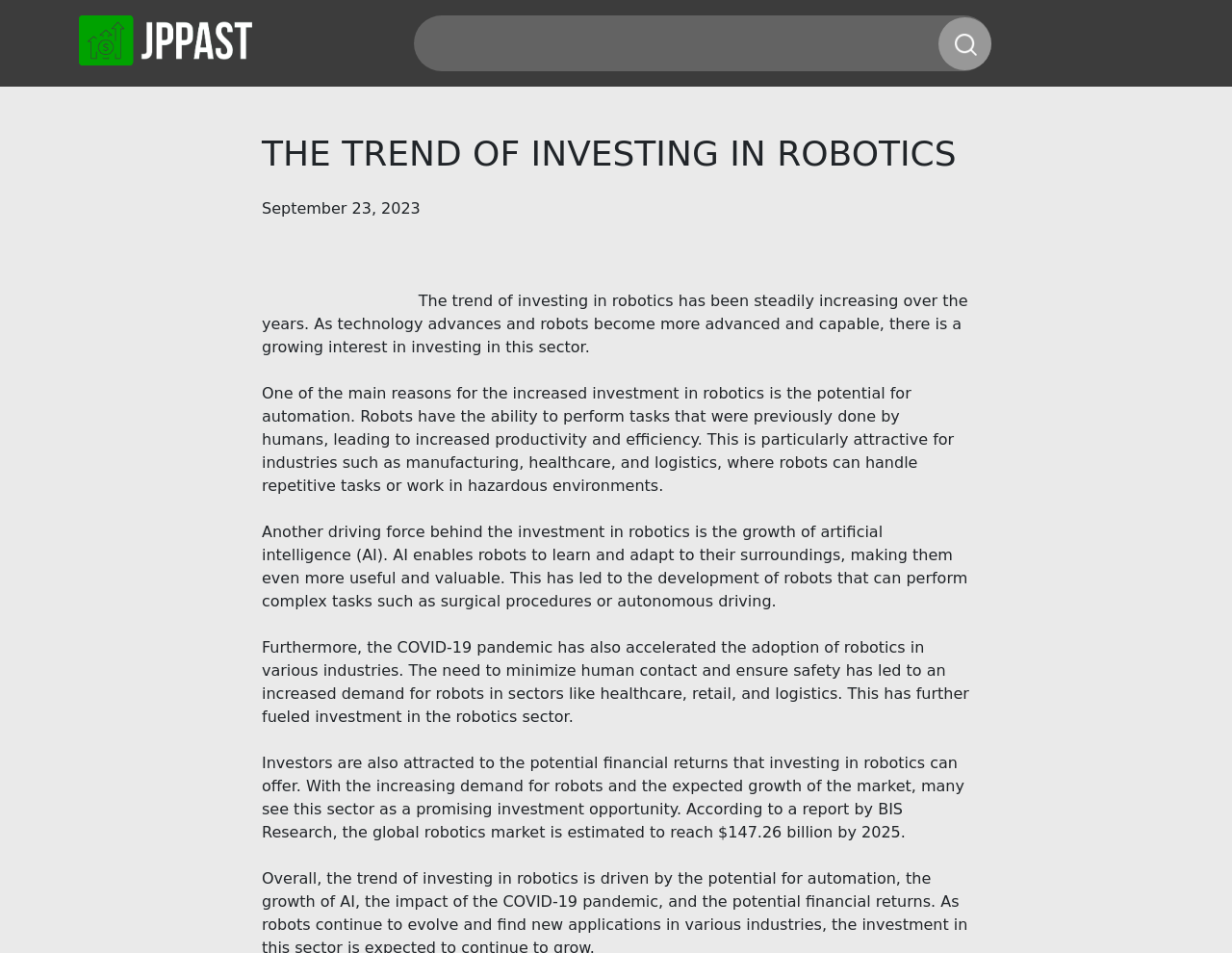Summarize the webpage in an elaborate manner.

The webpage is about the trend of investing in robotics. At the top left corner, there is a logo image with a corresponding link. To the right of the logo, there is an empty textbox and a button with a small image inside. 

Below the logo and the textbox, there is a prominent heading that reads "THE TREND OF INVESTING IN ROBOTICS". Underneath the heading, there is a static text indicating the date "September 23, 2023".